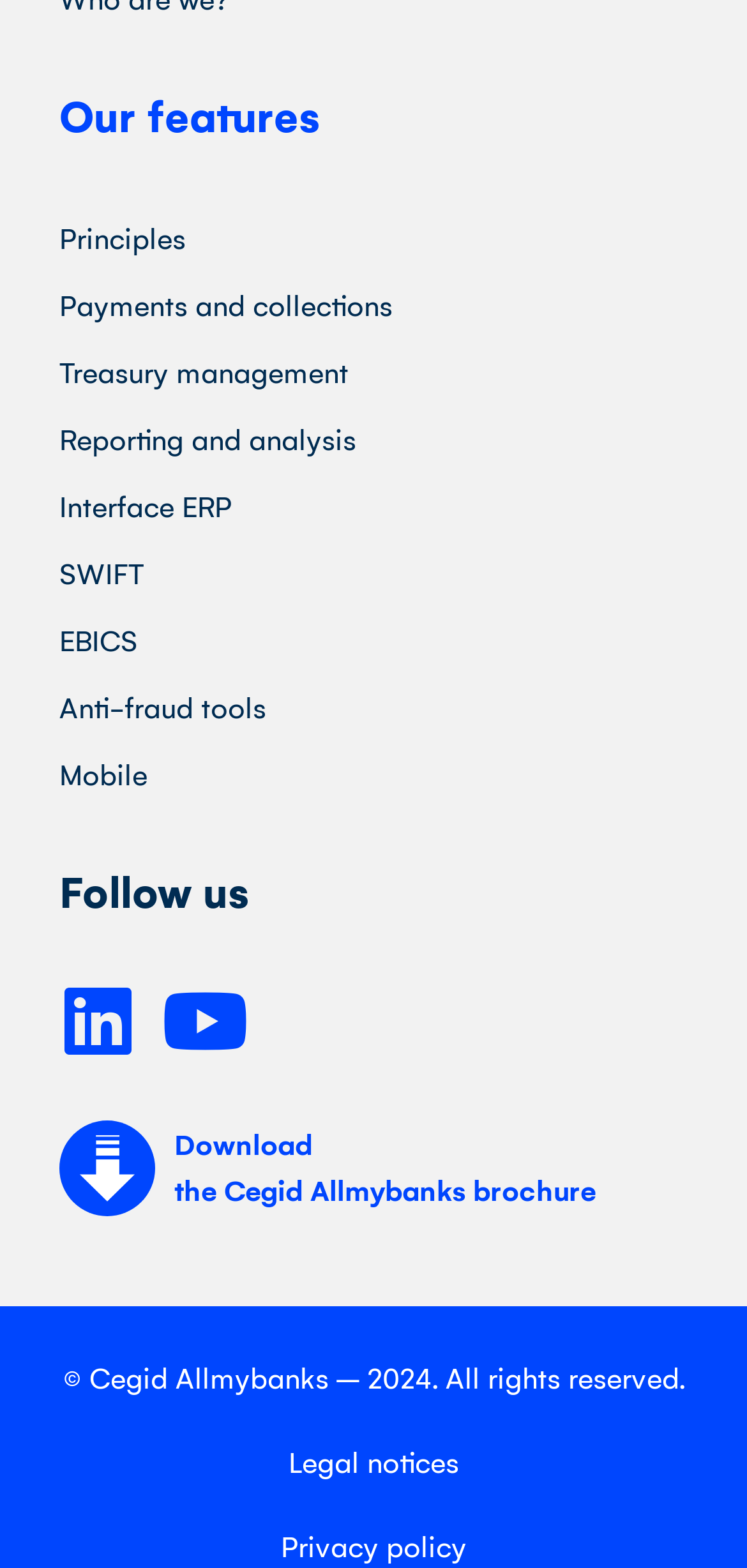What is the first feature listed?
Answer with a single word or phrase by referring to the visual content.

Principles